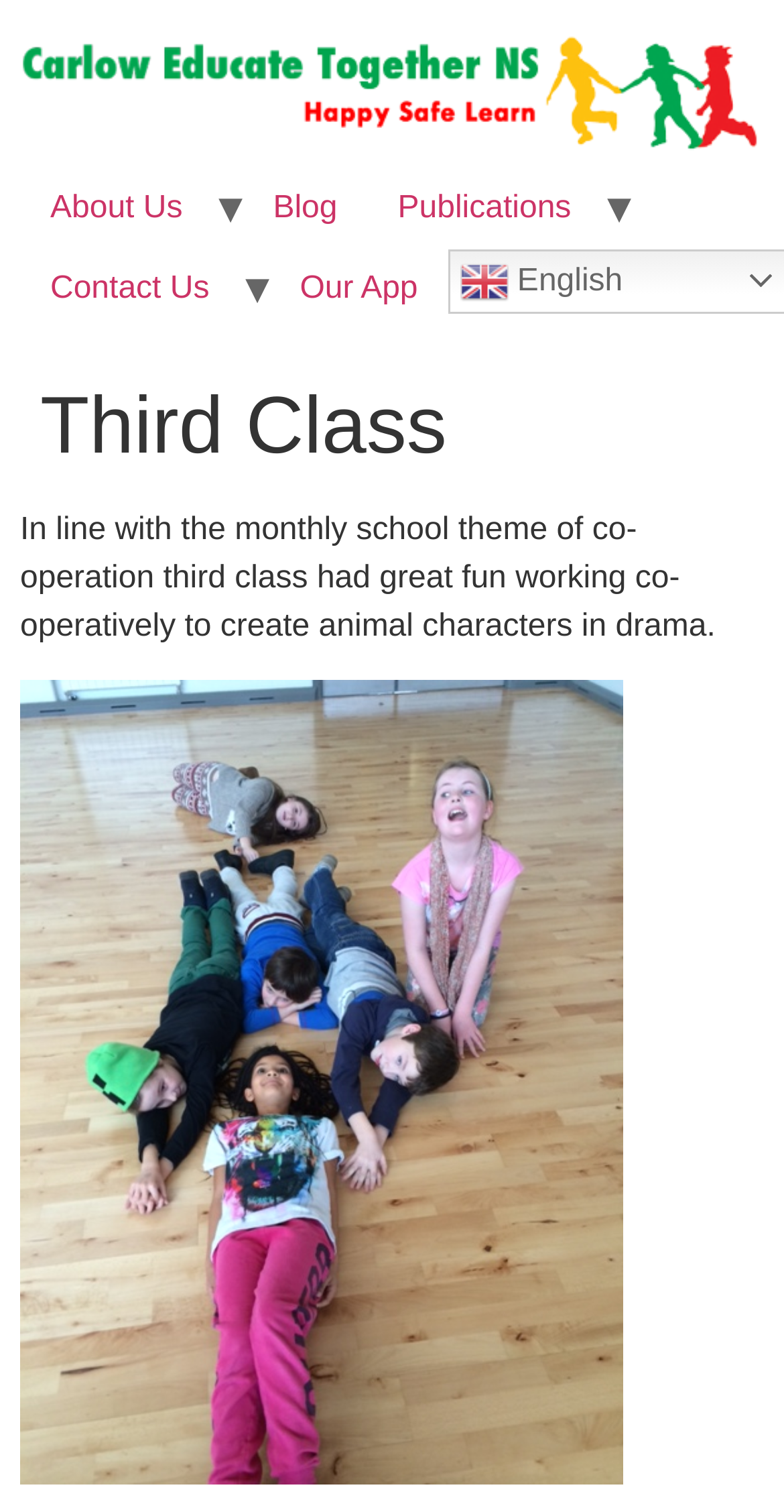What is the theme of the month?
Using the image, provide a concise answer in one word or a short phrase.

co-operation